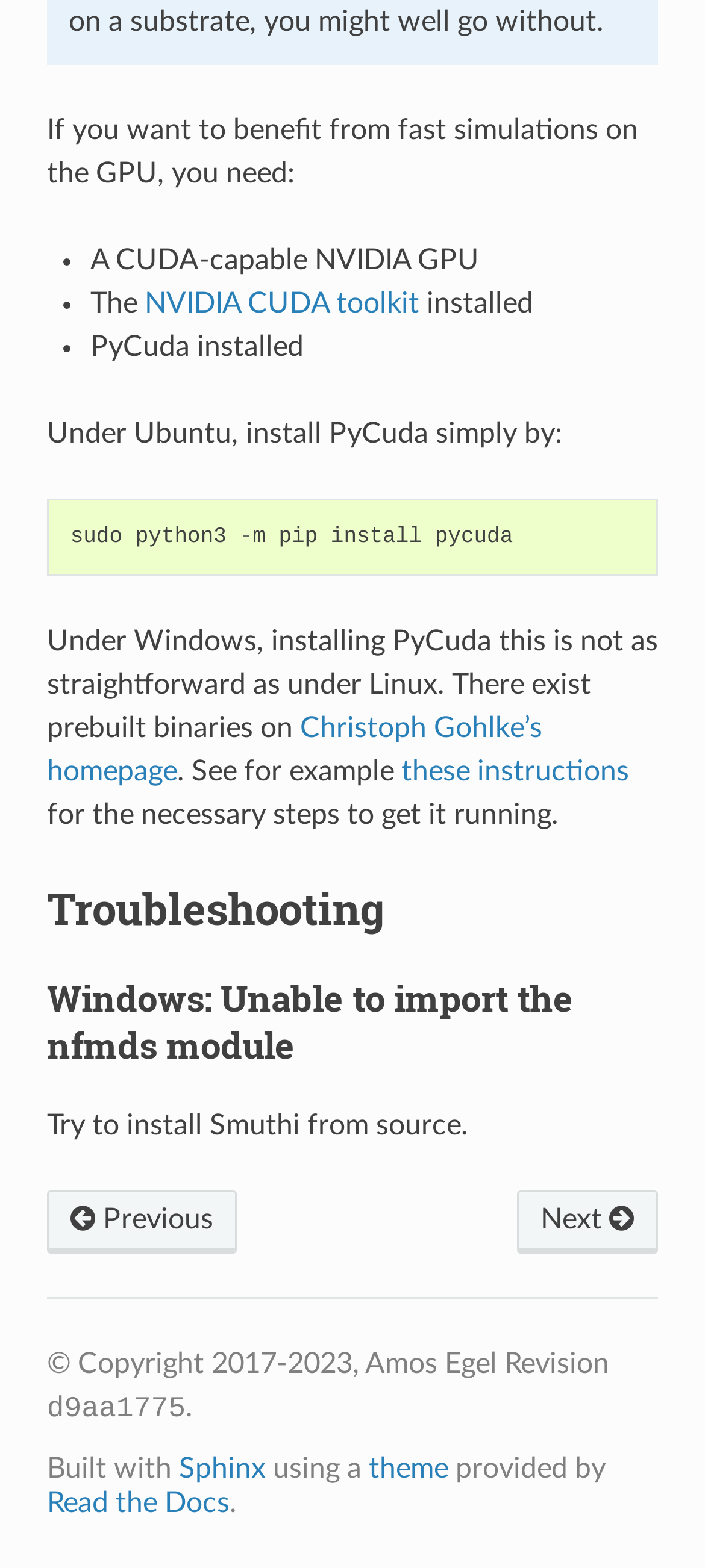Using the elements shown in the image, answer the question comprehensively: Who is the copyright holder of the webpage content?

The webpage's footer section includes a copyright notice, which states that the content is copyrighted by Amos Egel, as shown in the 'contentinfo' section.